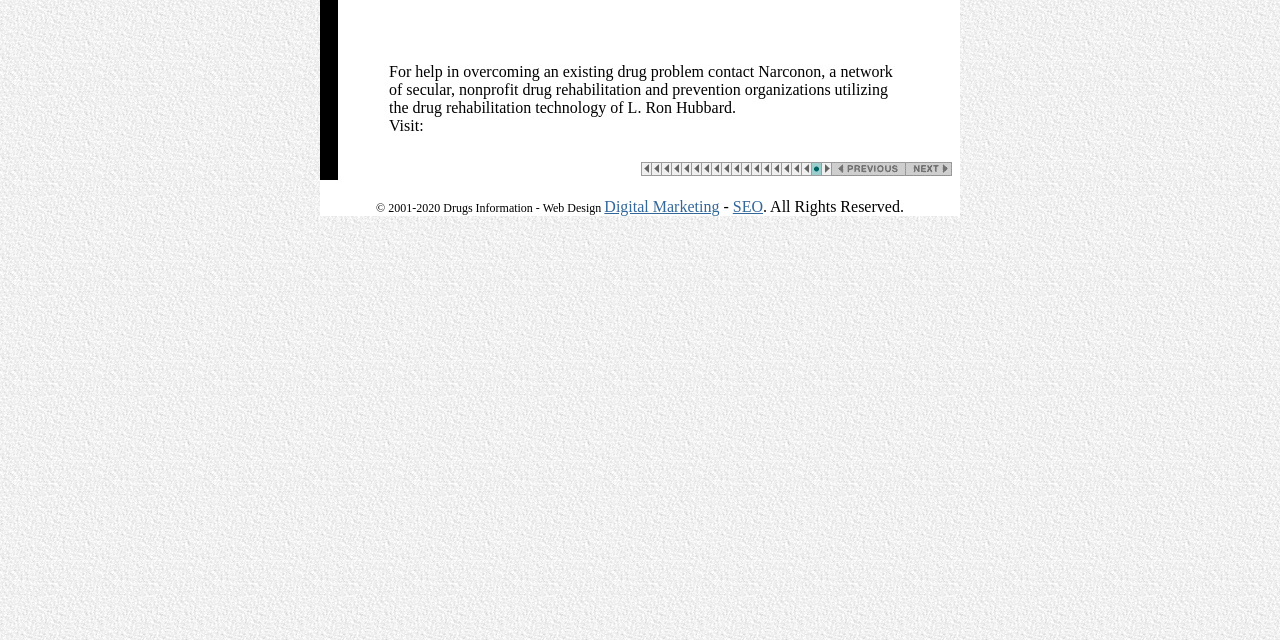Bounding box coordinates are specified in the format (top-left x, top-left y, bottom-right x, bottom-right y). All values are floating point numbers bounded between 0 and 1. Please provide the bounding box coordinate of the region this sentence describes: SEO

[0.572, 0.309, 0.596, 0.336]